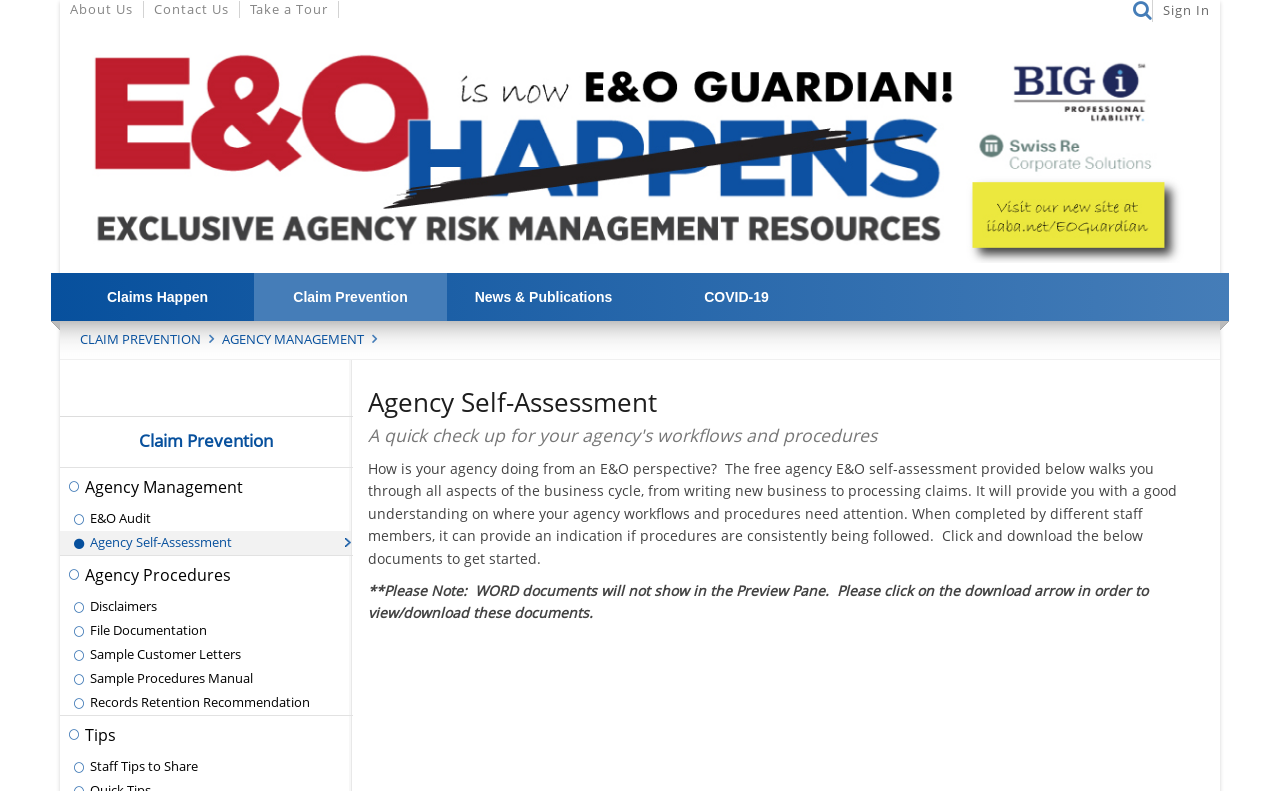Can you specify the bounding box coordinates of the area that needs to be clicked to fulfill the following instruction: "Access the 'Claims Happen' page"?

[0.048, 0.345, 0.198, 0.405]